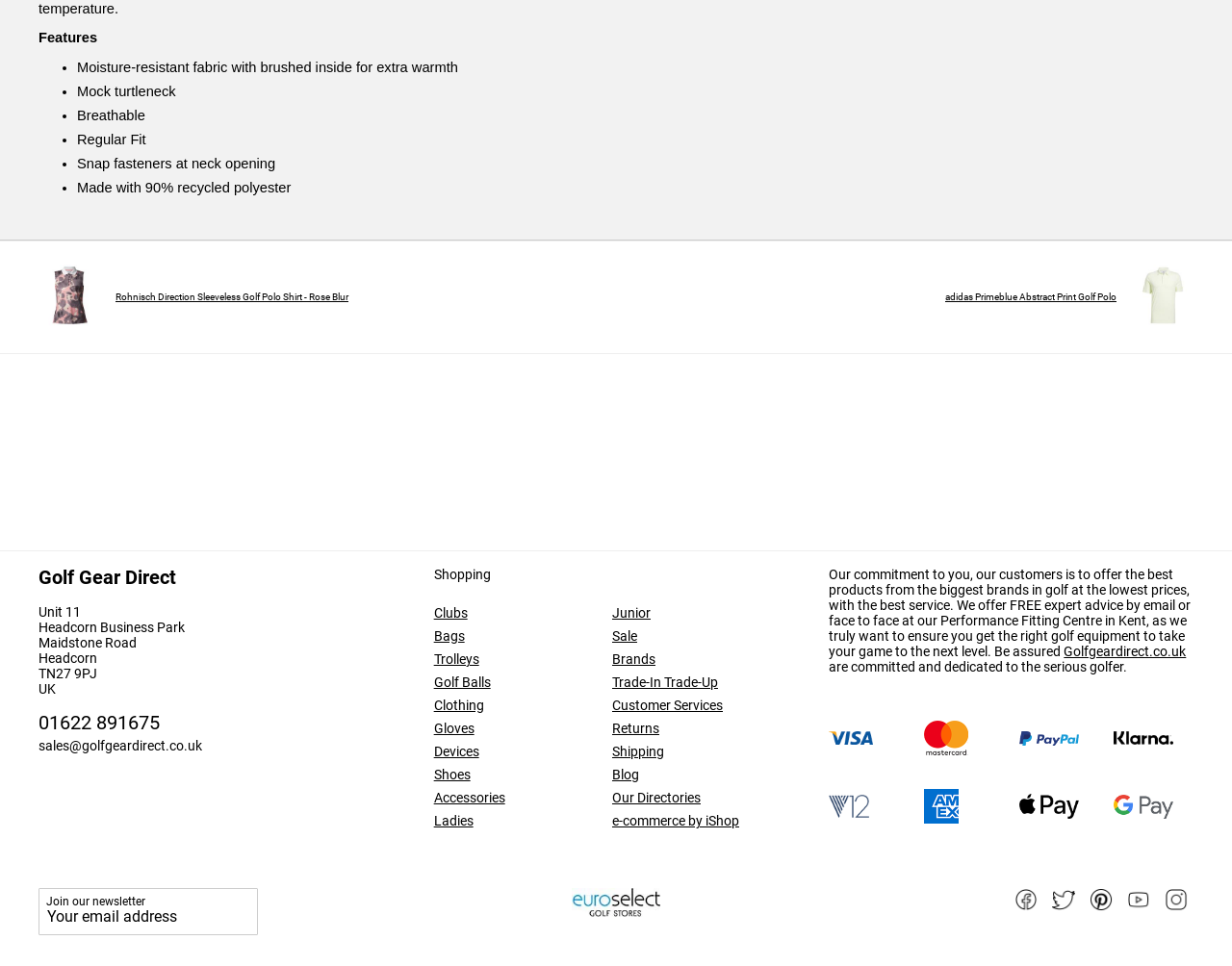Show the bounding box coordinates of the region that should be clicked to follow the instruction: "Follow us on Facebook."

[0.823, 0.92, 0.845, 0.936]